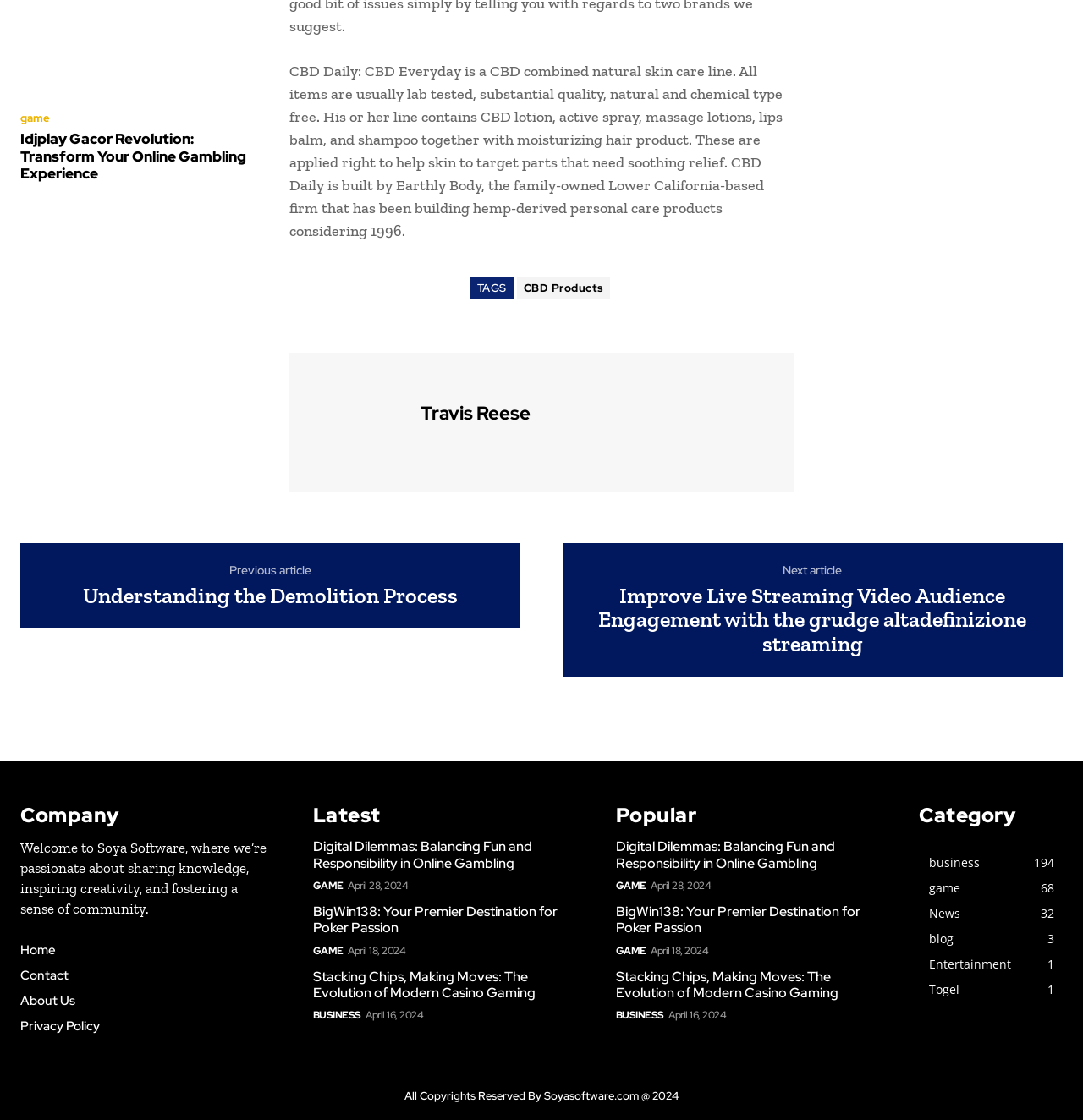What is the company name mentioned on the webpage?
Using the details from the image, give an elaborate explanation to answer the question.

The company name 'Soya Software' is mentioned on the webpage in the section 'Company' which is located at the bottom of the webpage.